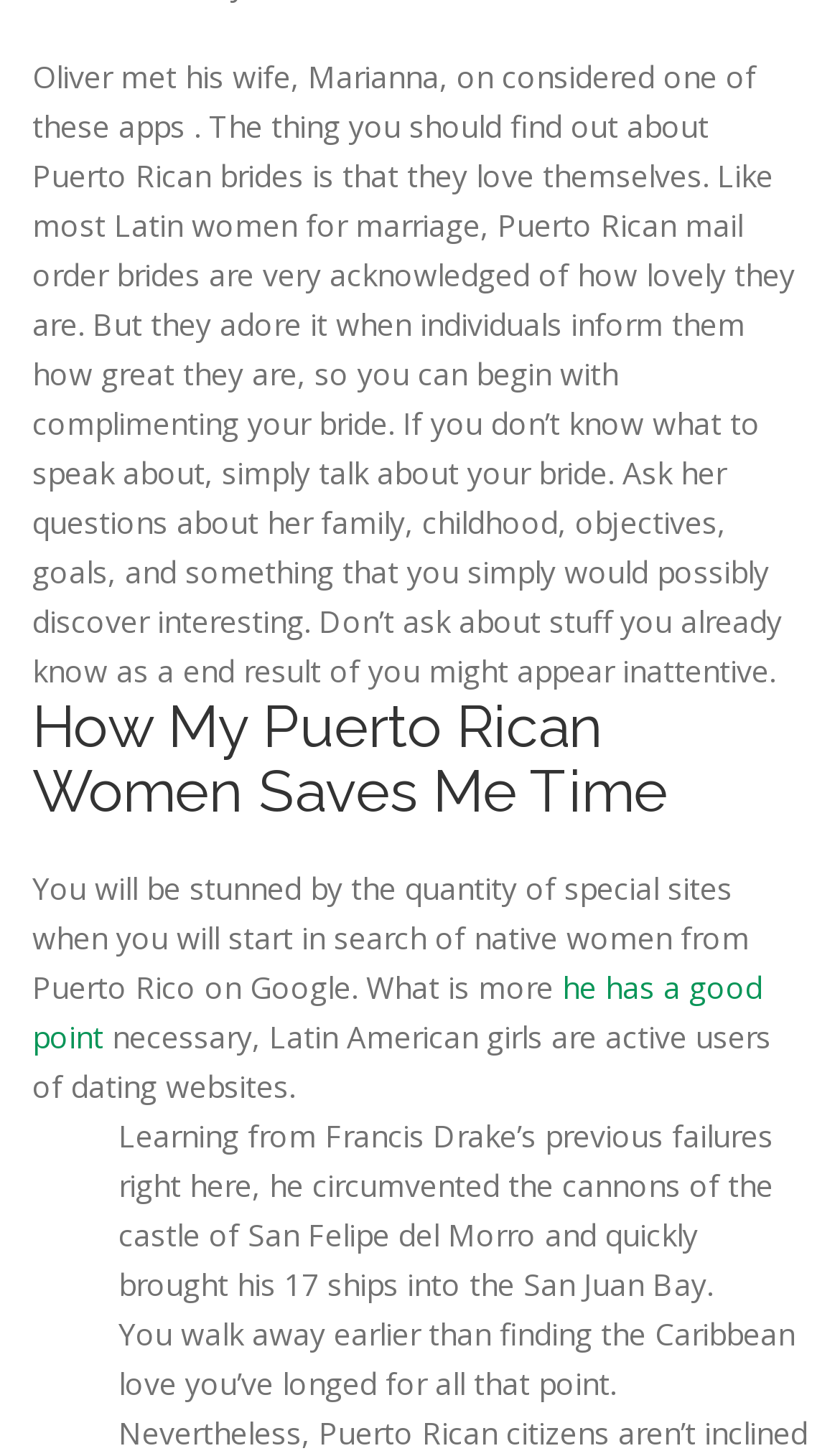What is the topic of the article?
Please analyze the image and answer the question with as much detail as possible.

The article appears to be discussing Puerto Rican brides, as it mentions their characteristics and how to approach them on dating websites.